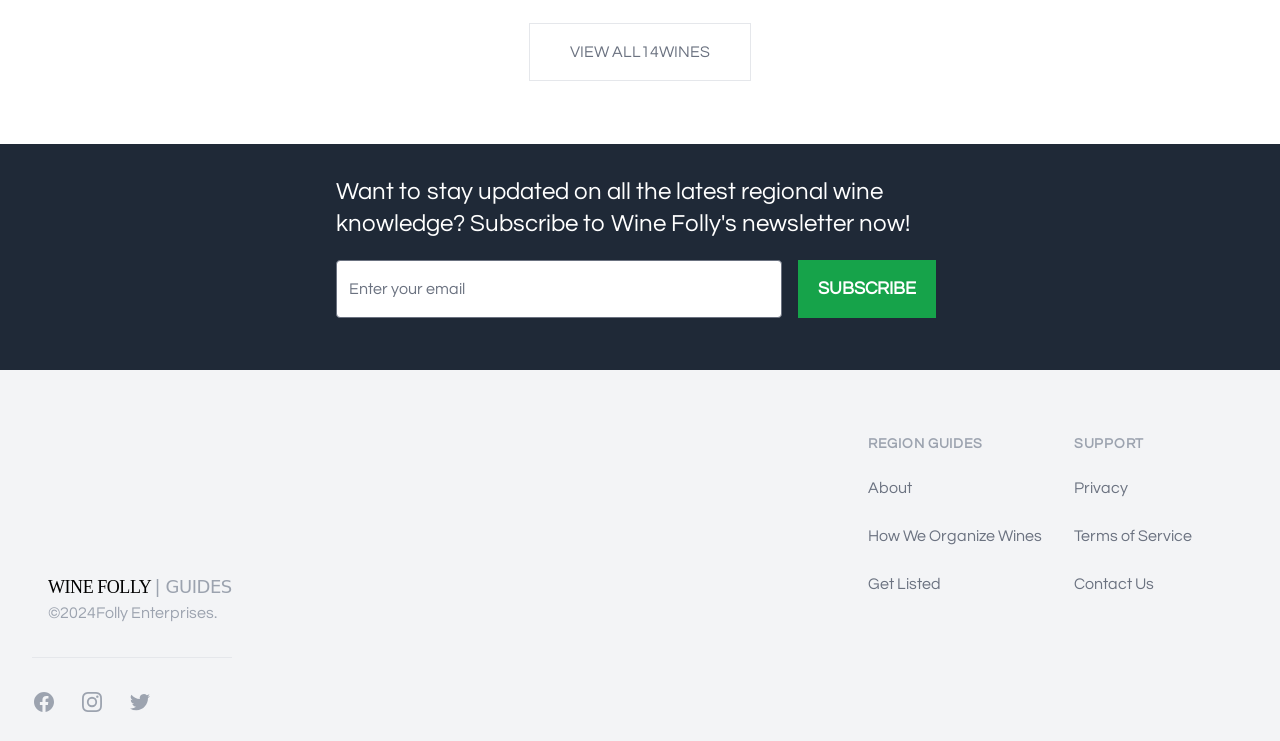Determine the bounding box coordinates for the clickable element required to fulfill the instruction: "Subscribe to the newsletter". Provide the coordinates as four float numbers between 0 and 1, i.e., [left, top, right, bottom].

[0.262, 0.351, 0.611, 0.429]